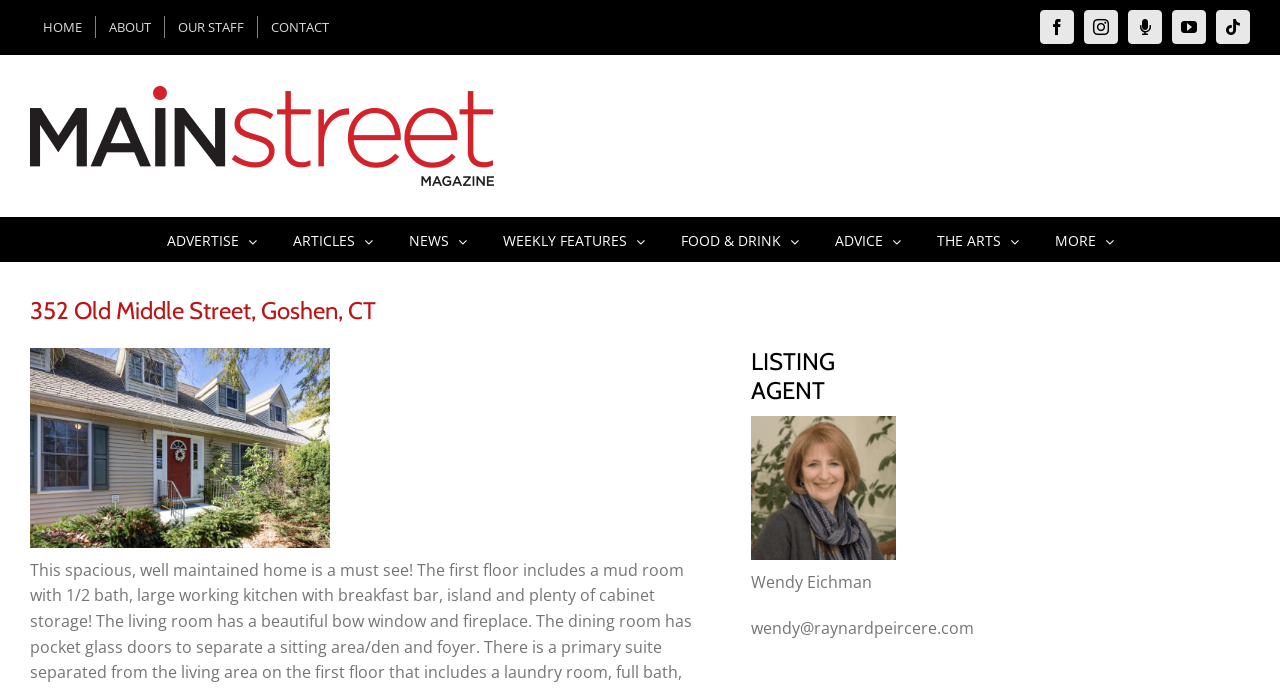Identify the bounding box coordinates for the element you need to click to achieve the following task: "Click HOME". Provide the bounding box coordinates as four float numbers between 0 and 1, in the form [left, top, right, bottom].

[0.023, 0.023, 0.074, 0.055]